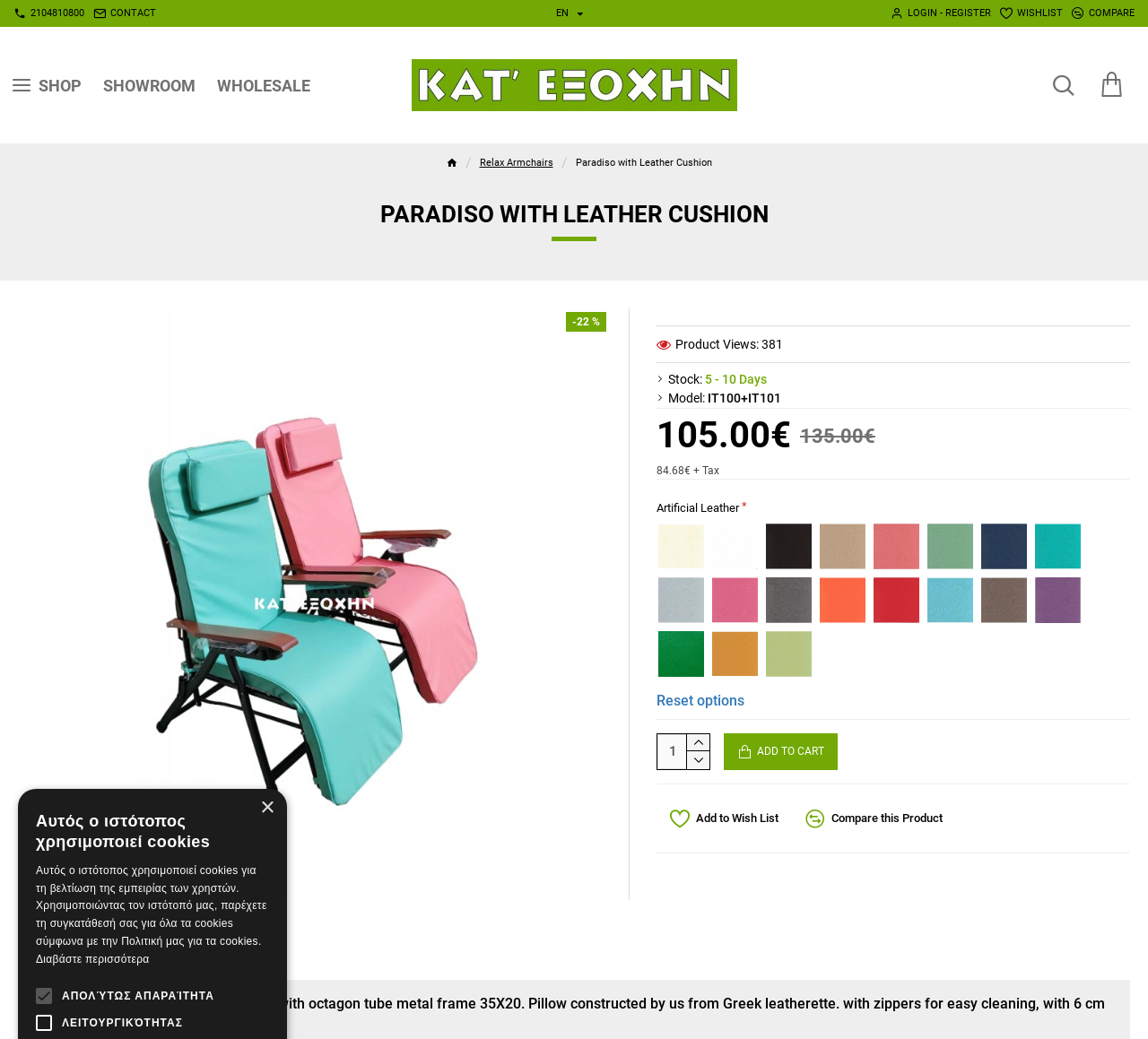What is the density of the foam used in the pillow?
Look at the image and answer the question with a single word or phrase.

No 25